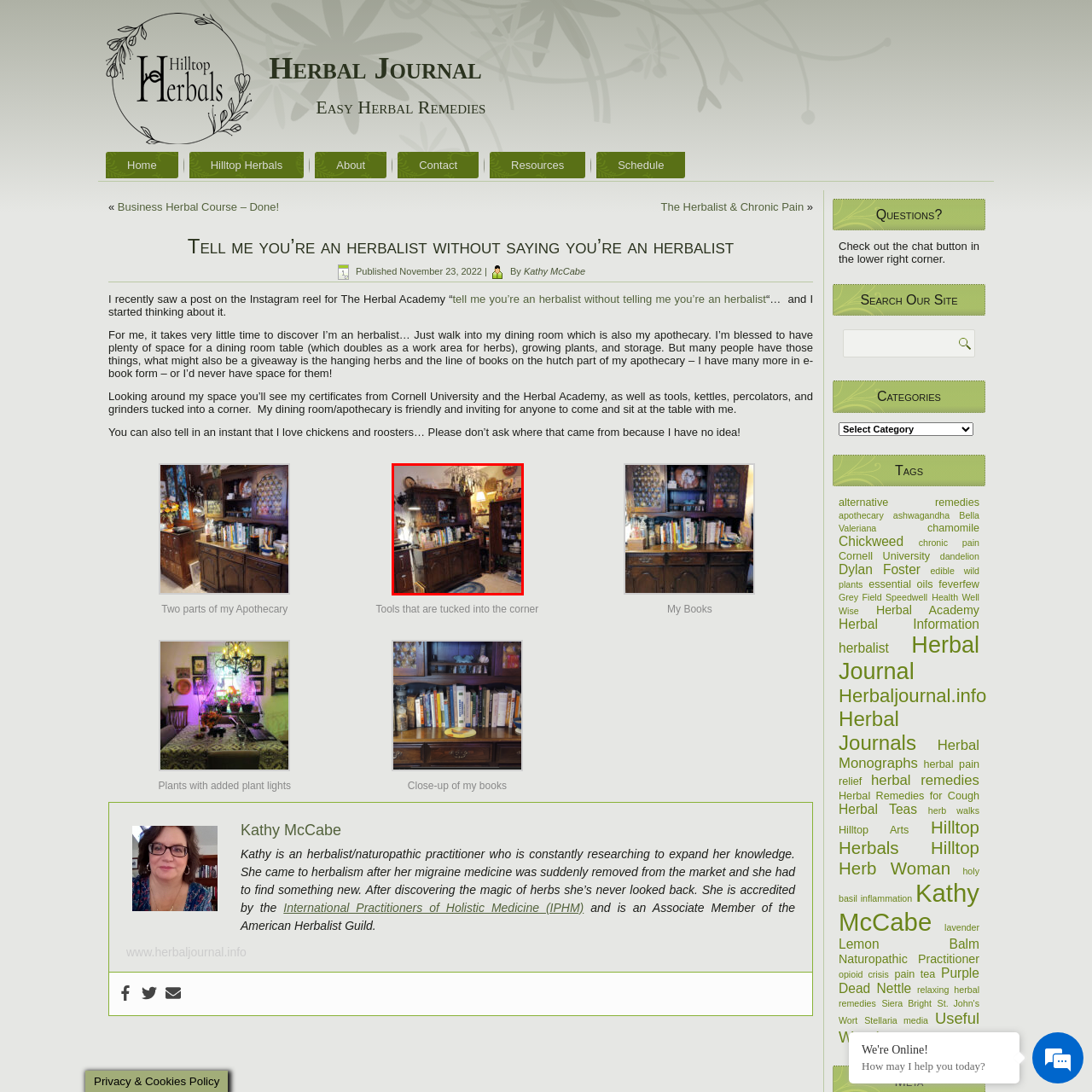Detail the visual elements present in the red-framed section of the image.

The image captures a cozy and inviting apothecary space, reflecting a blend of herbalism and homely charm. On the left, a wooden cabinet displays an array of herbal remedies and colorful books on herbal practices, showcasing the owner's commitment to herbal education. Above the cabinet, hanging herbs dangle, hinting at the productive use of the space for natural medicine crafting. To the right, another shelf holds jars and various utensils, emphasizing a well-stocked and organized herbalist workspace. The warm lighting from a table lamp adds to the inviting atmosphere, while a patterned rug grounds the space, creating a harmonious and tranquil environment perfect for both relaxation and herbal preparation. This scene exemplifies the intersection of domestic life and herbal practice, as the owner skillfully merges the two in a welcoming setting.